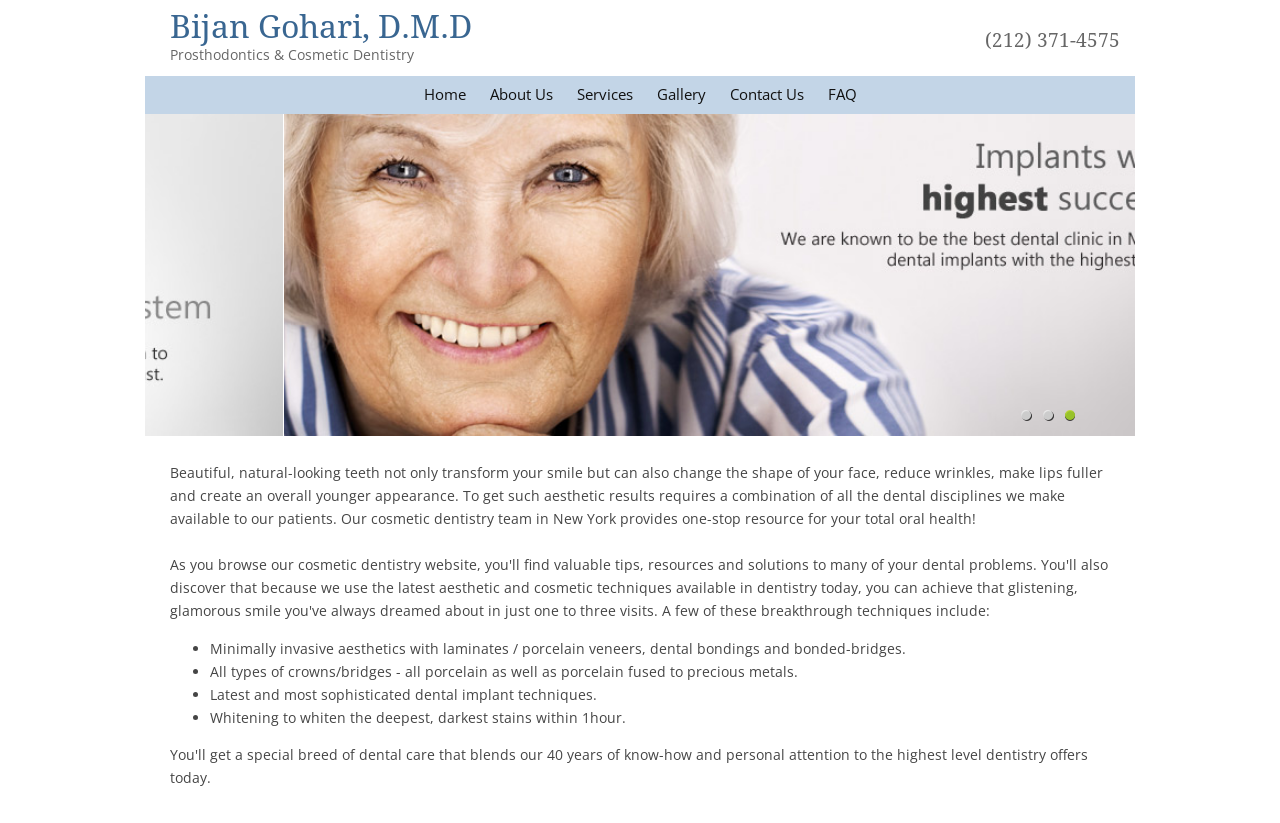Could you specify the bounding box coordinates for the clickable section to complete the following instruction: "Call the phone number"?

[0.77, 0.035, 0.875, 0.063]